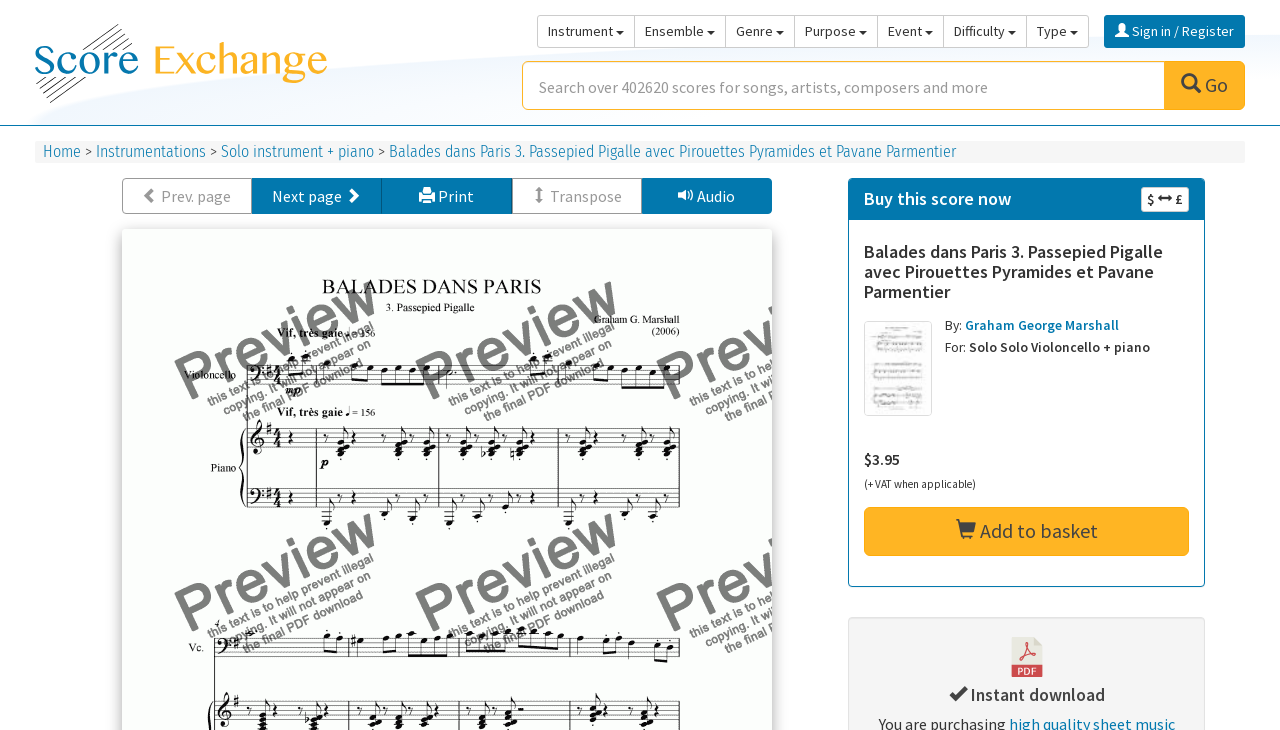Pinpoint the bounding box coordinates of the area that should be clicked to complete the following instruction: "Visit the Cosmos Philly homepage". The coordinates must be given as four float numbers between 0 and 1, i.e., [left, top, right, bottom].

None